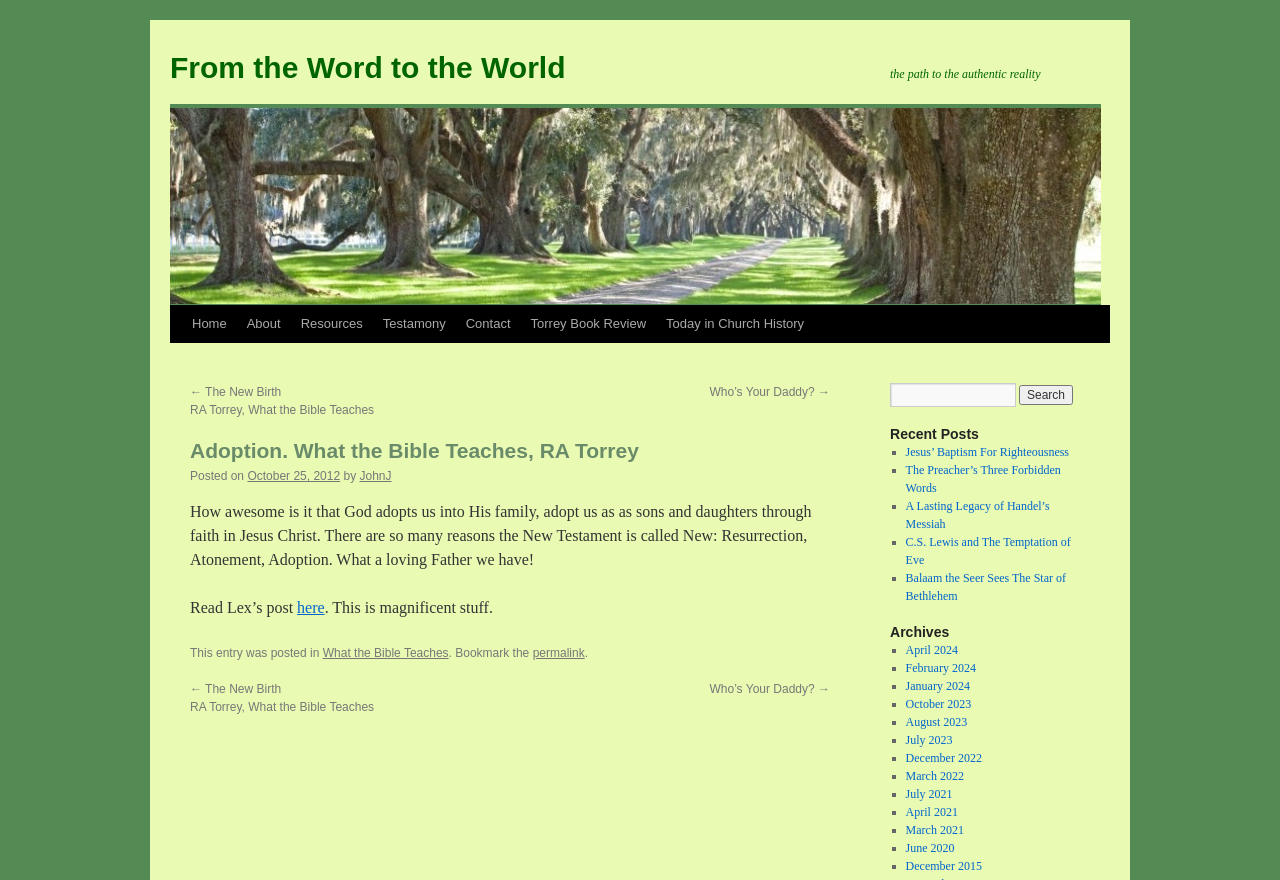Locate the bounding box coordinates of the clickable part needed for the task: "Search for a keyword".

[0.695, 0.435, 0.852, 0.462]